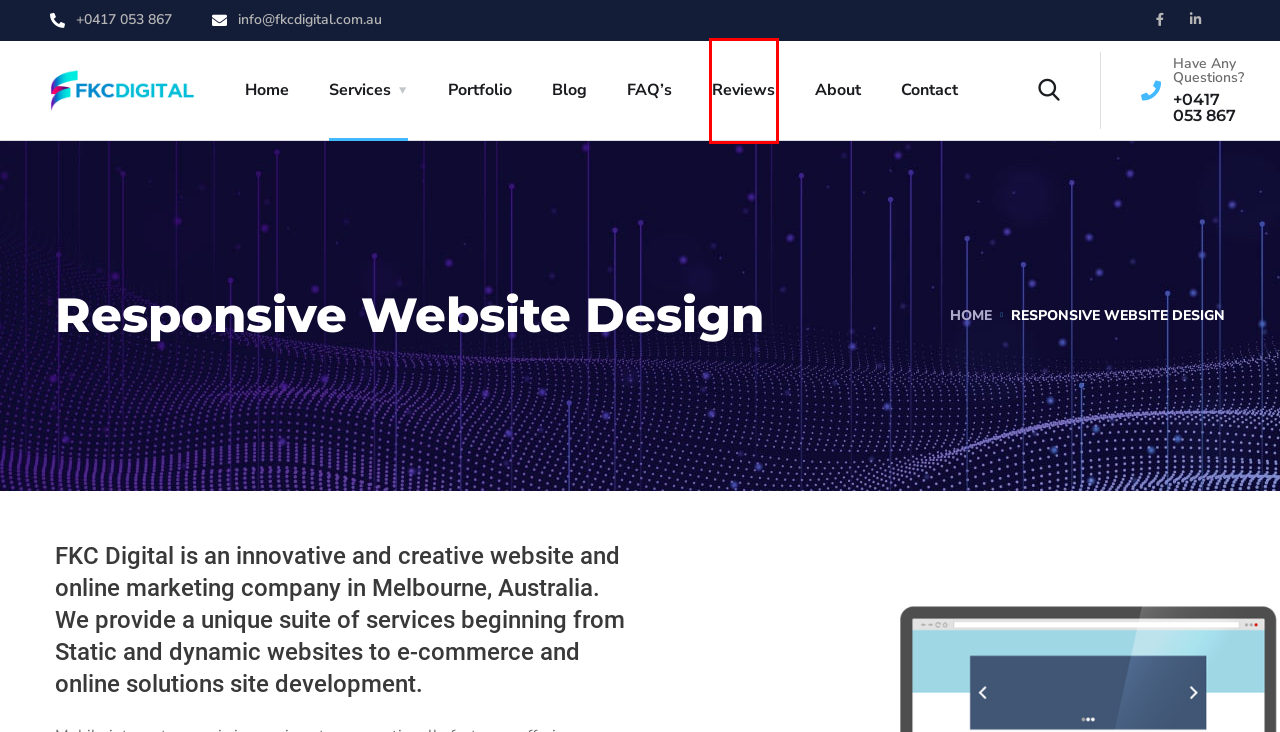You have a screenshot of a webpage with a red bounding box highlighting a UI element. Your task is to select the best webpage description that corresponds to the new webpage after clicking the element. Here are the descriptions:
A. Blog - Web Design & Development Melbourne
B. Social Media Optimization Agency in Melbourne | SMO Services Melbourne
C. Reviews - Web Design & Development Melbourne
D. Digital Agency Melbourne | Digital Solutions
E. About - Web Design & Development Melbourne
F. Our Portfolio - Web Design & Development Melbourne
G. FAQ's - Web Design & Development Melbourne
H. E-commerce Website Development | Ecommerce Agency In Melbourne

C